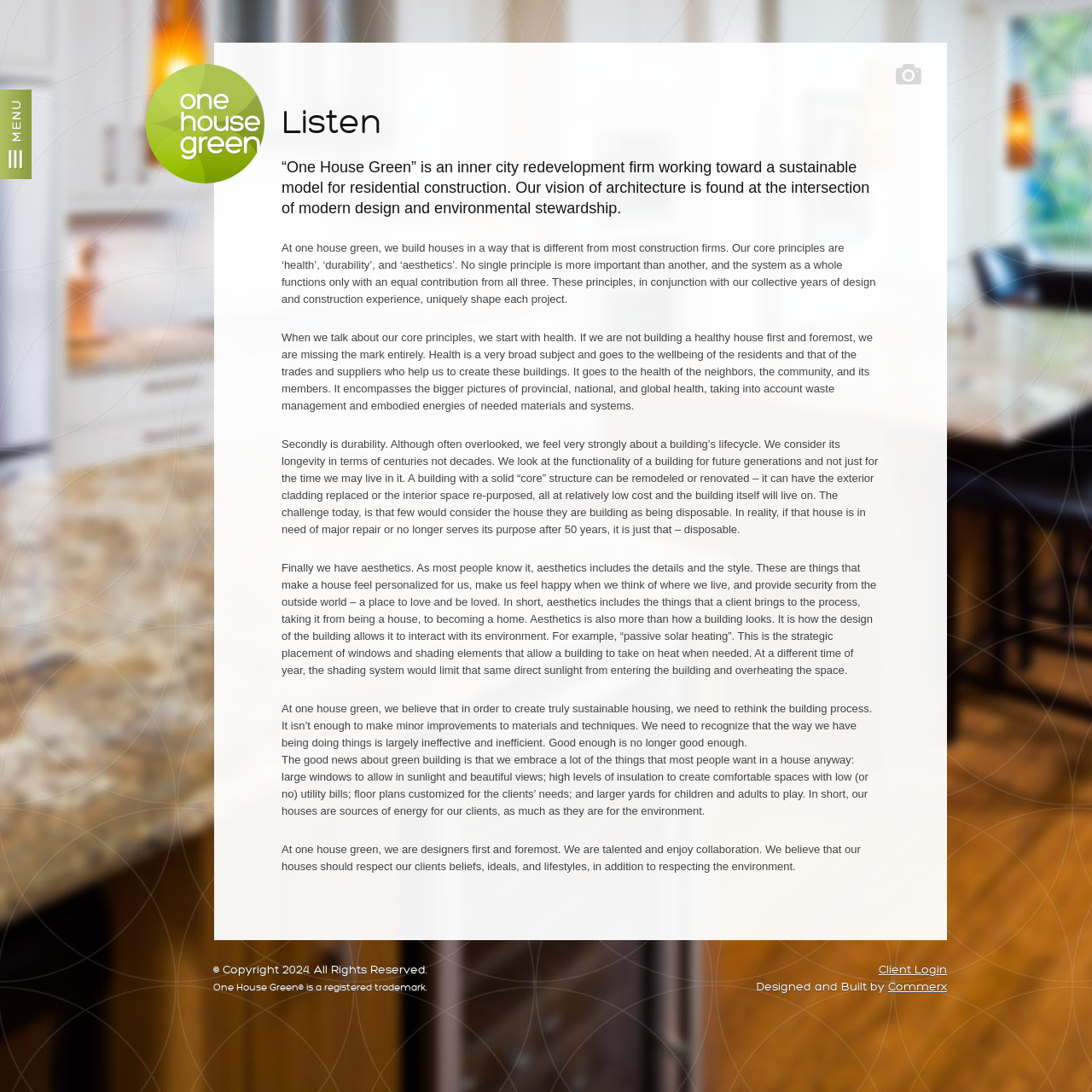Answer the question in one word or a short phrase:
What is the name of the company?

One House Green